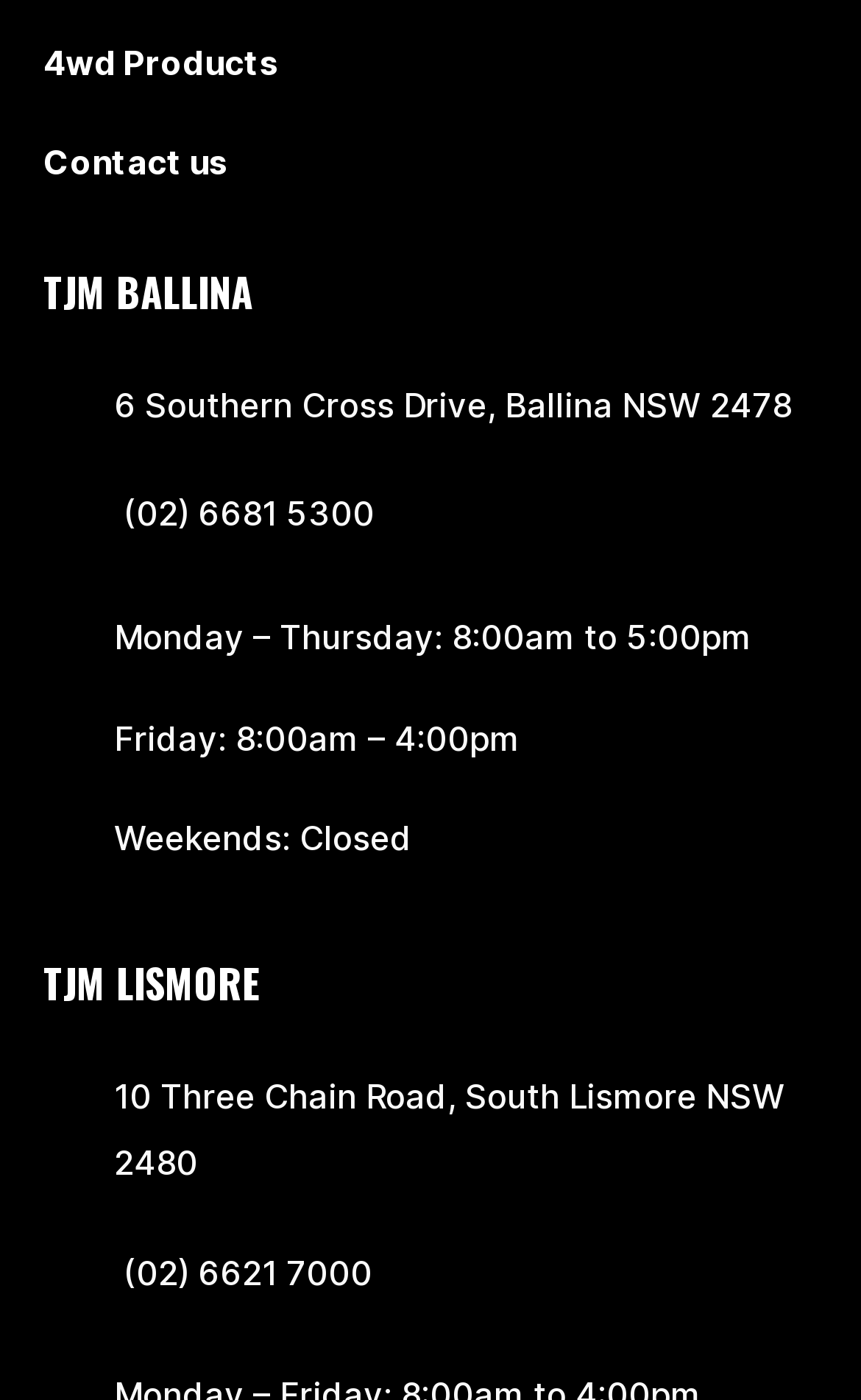What is the day when TJM Ballina is closed?
Provide a fully detailed and comprehensive answer to the question.

I found the day when TJM Ballina is closed by looking at the StaticText element with the text 'Weekends: Closed' which is located in the LayoutTable element below the 'TJM BALLINA' heading.